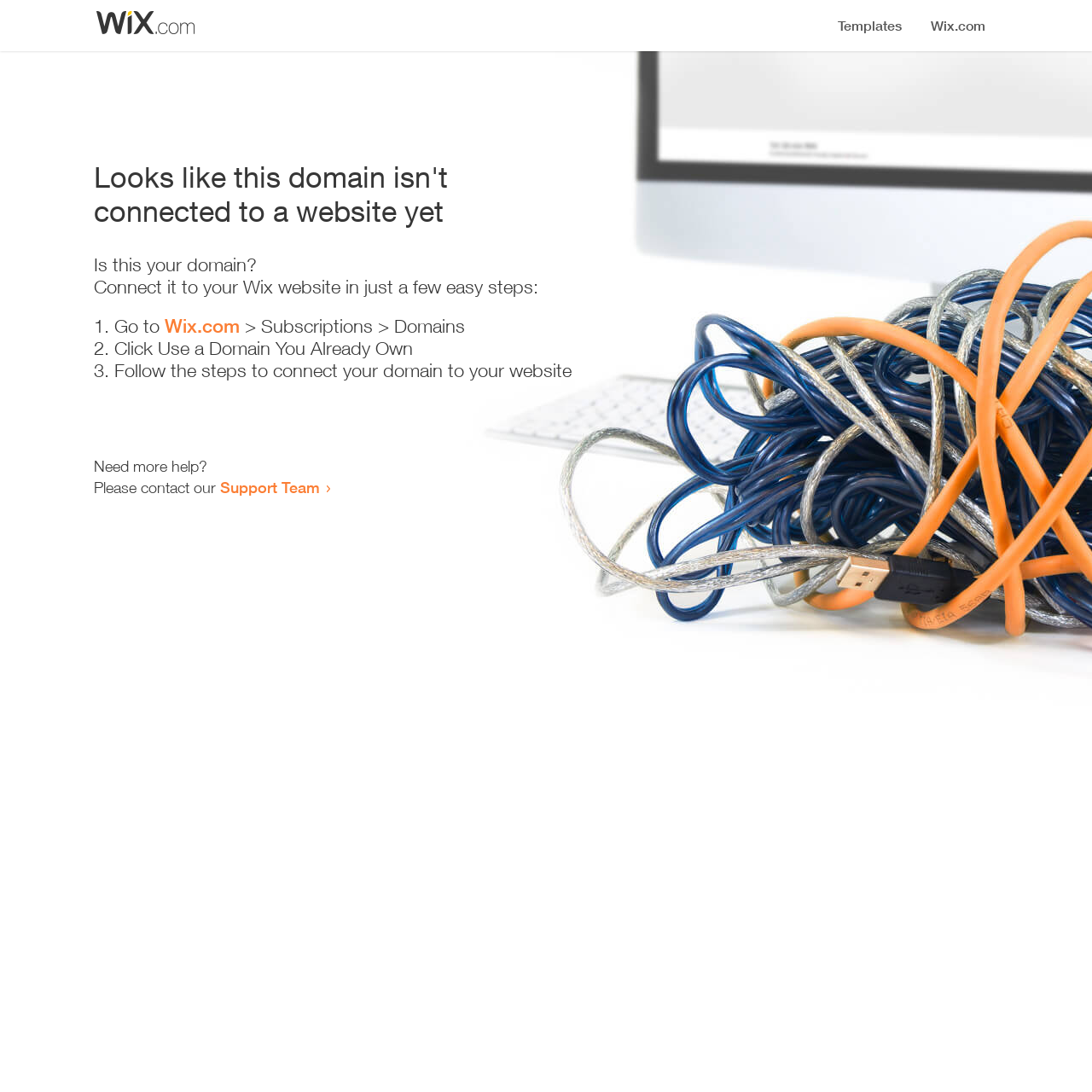Please extract the primary headline from the webpage.

Looks like this domain isn't
connected to a website yet